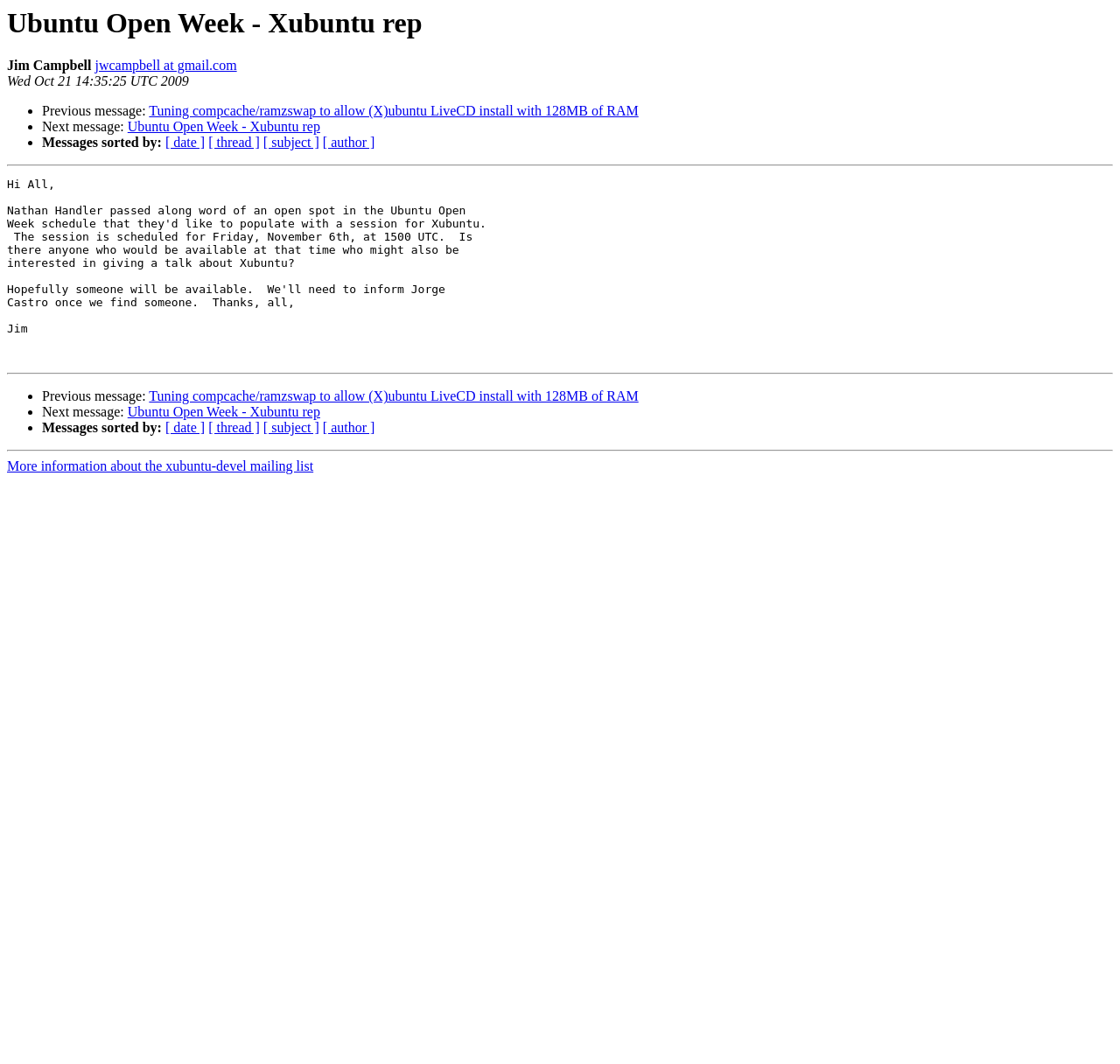Please identify the bounding box coordinates of the element that needs to be clicked to perform the following instruction: "read about Ruby Franke".

None